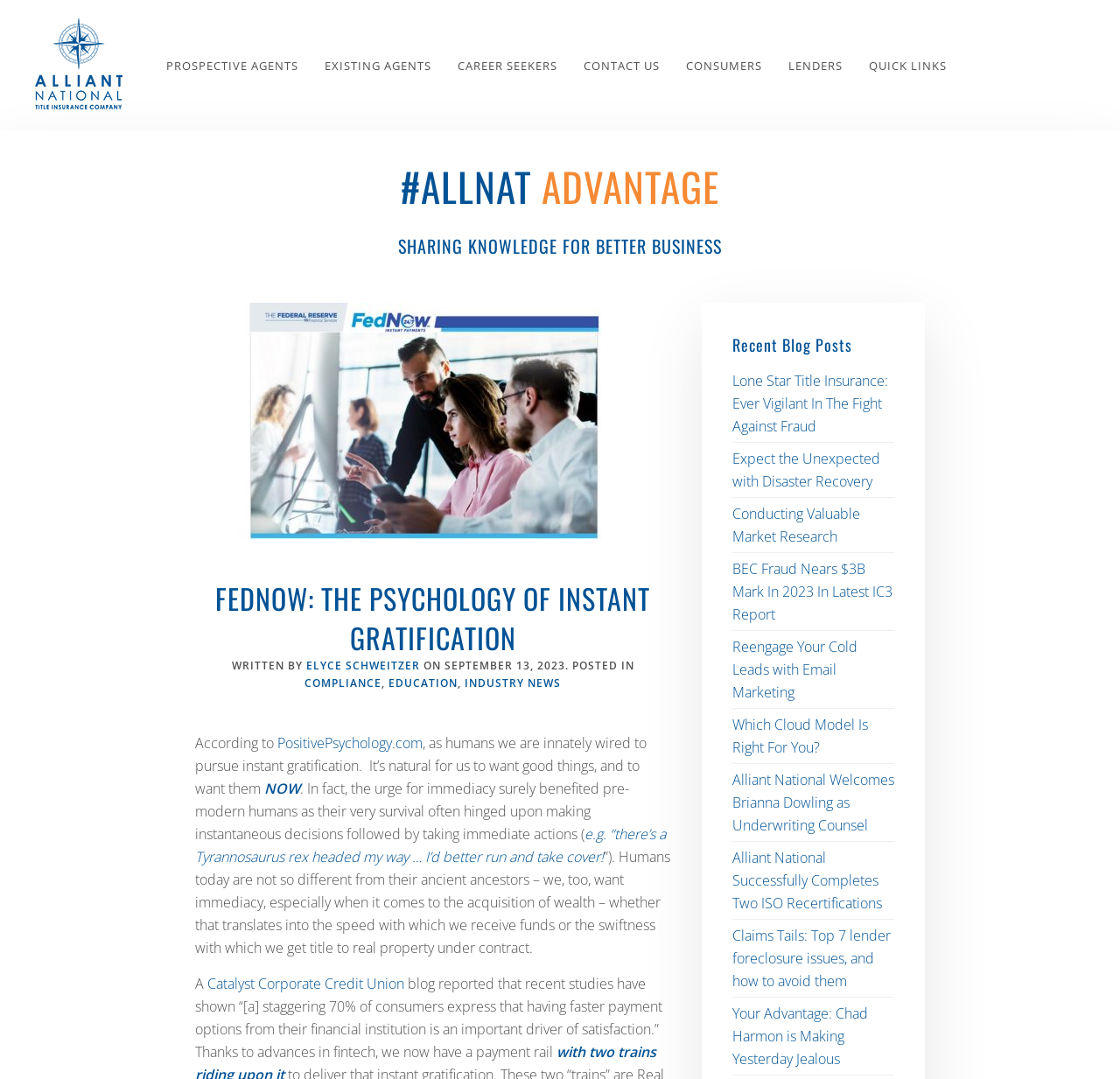Give a complete and precise description of the webpage's appearance.

This webpage is about Alliant National Title Insurance Company, with a focus on the psychology of instant gratification in the payments industry. At the top left, there is a blue logo with a nautical compass over the company name. Below the logo, there are seven links to different sections of the website, including "Prospective Agents", "Existing Agents", and "Contact Us".

The main content of the page is an article titled "FedNow: The Psychology of Instant Gratification", written by Elyce Schweitzer. The article discusses how humans are wired to pursue instant gratification, citing a study from PositivePsychology.com. It also mentions how this desire for immediacy affects the way people approach financial transactions, including the speed of receiving funds and getting title to real property.

To the right of the article, there is a section titled "Recent Blog Posts", which lists eight links to other articles on the website. These articles cover topics such as fraud prevention, disaster recovery, market research, and email marketing.

Throughout the page, there are several images, including a banner with people looking at a computer and a logo for FedNow. The overall layout is organized, with clear headings and concise text.